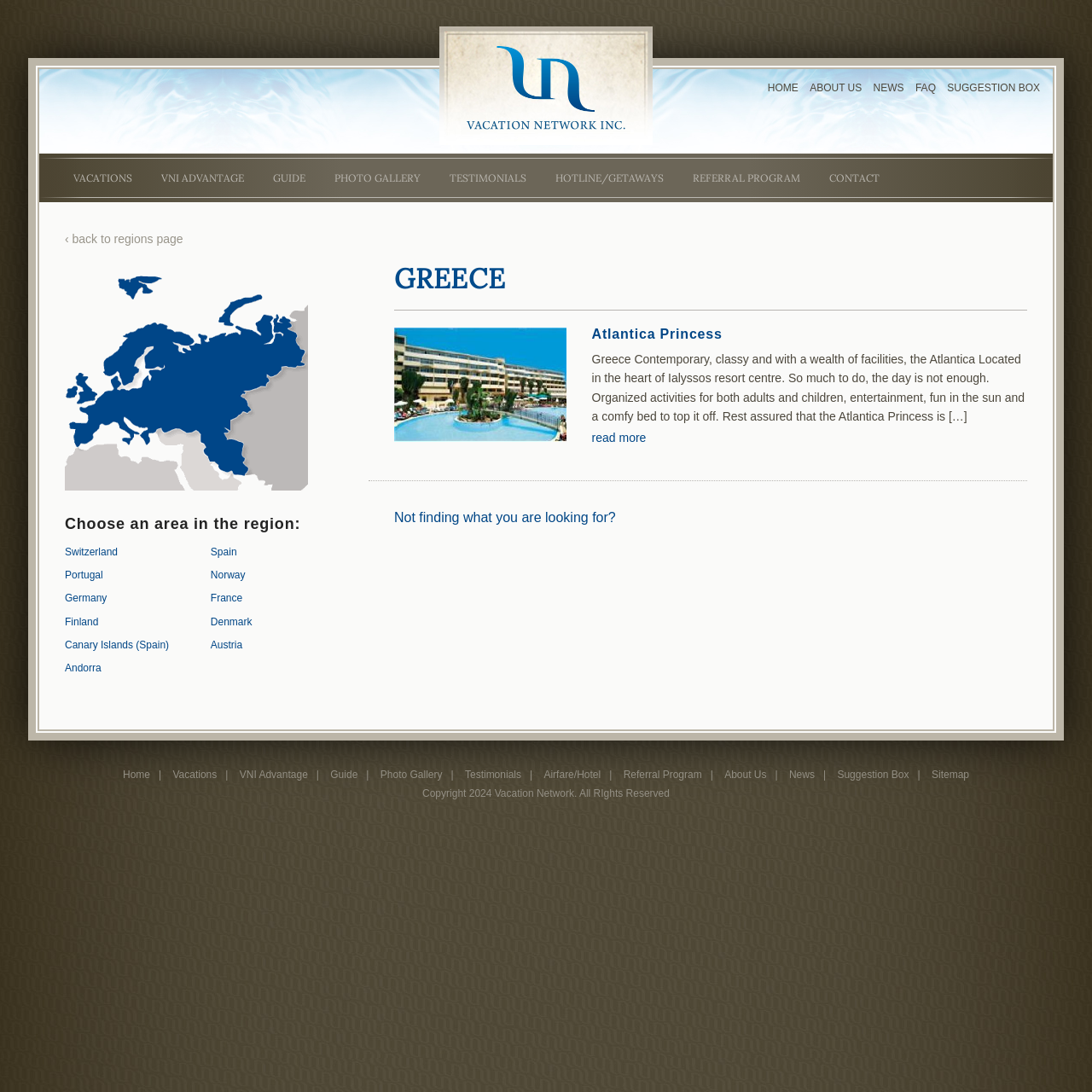Specify the bounding box coordinates of the element's area that should be clicked to execute the given instruction: "Contact the vacation network". The coordinates should be four float numbers between 0 and 1, i.e., [left, top, right, bottom].

[0.752, 0.147, 0.813, 0.178]